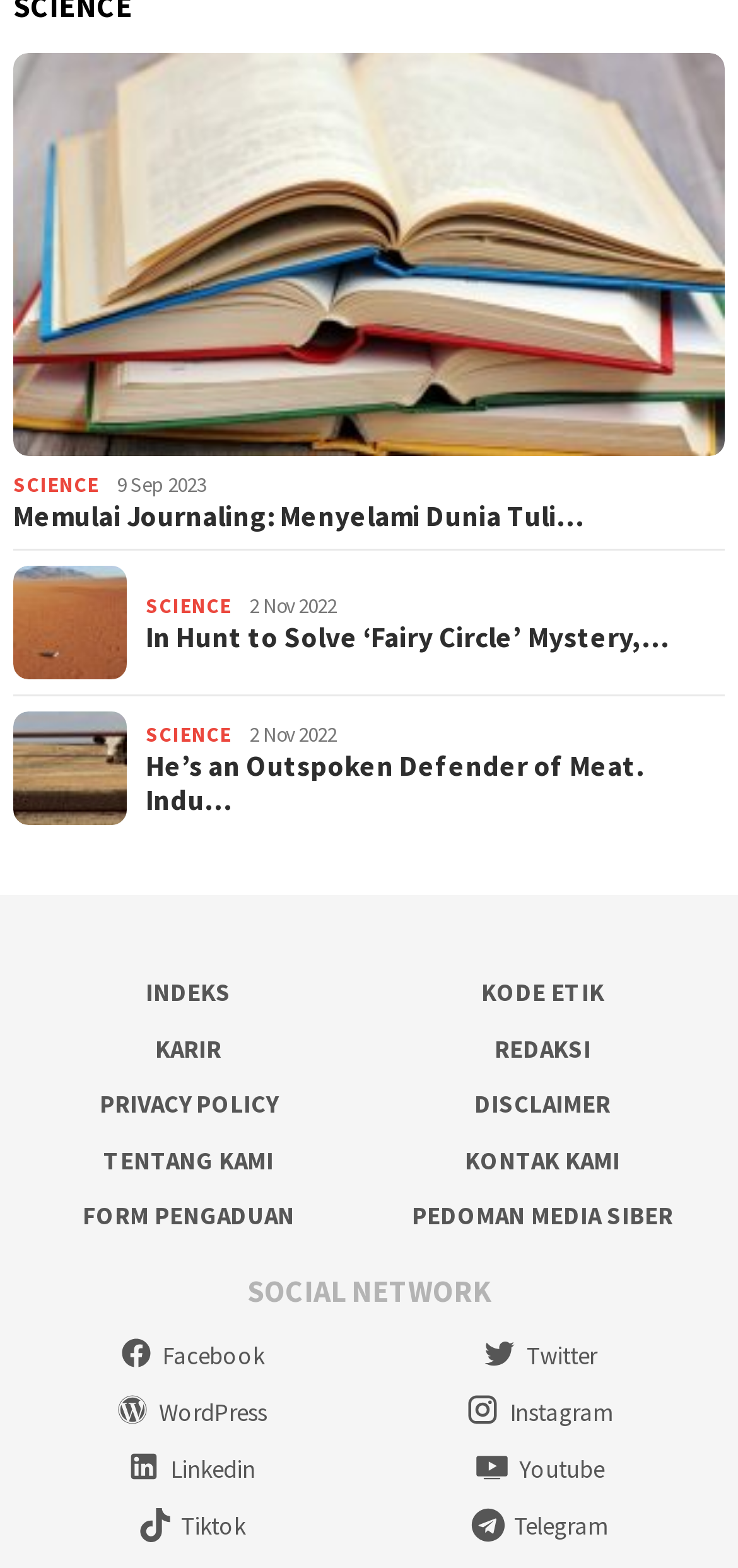Respond to the question below with a single word or phrase: What is the category of the article 'In Hunt to Solve ‘Fairy Circle’ Mystery, One Suspect Is Dismissed'?

SCIENCE